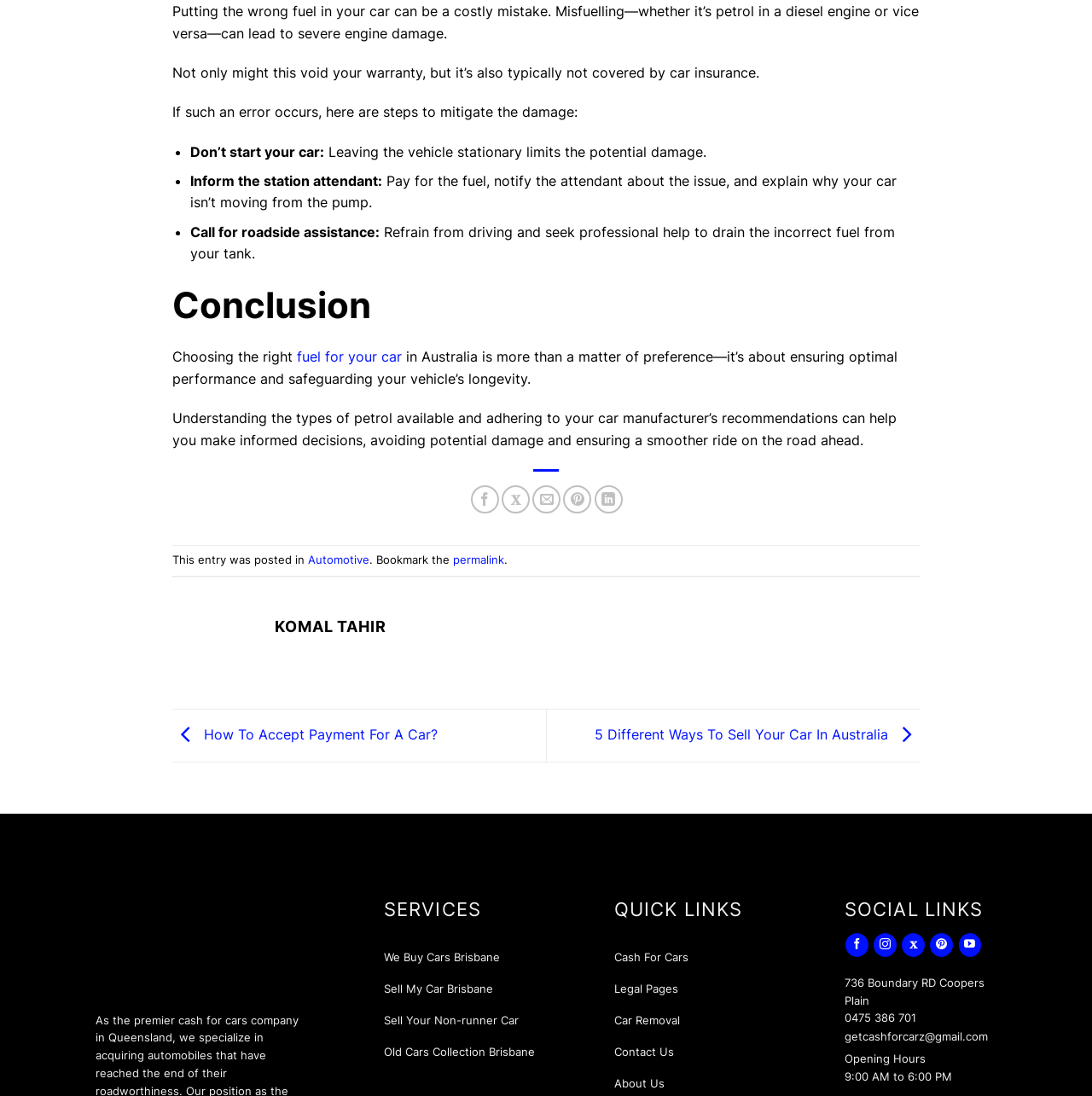Specify the bounding box coordinates of the region I need to click to perform the following instruction: "Follow on Twitter". The coordinates must be four float numbers in the range of 0 to 1, i.e., [left, top, right, bottom].

[0.826, 0.851, 0.847, 0.873]